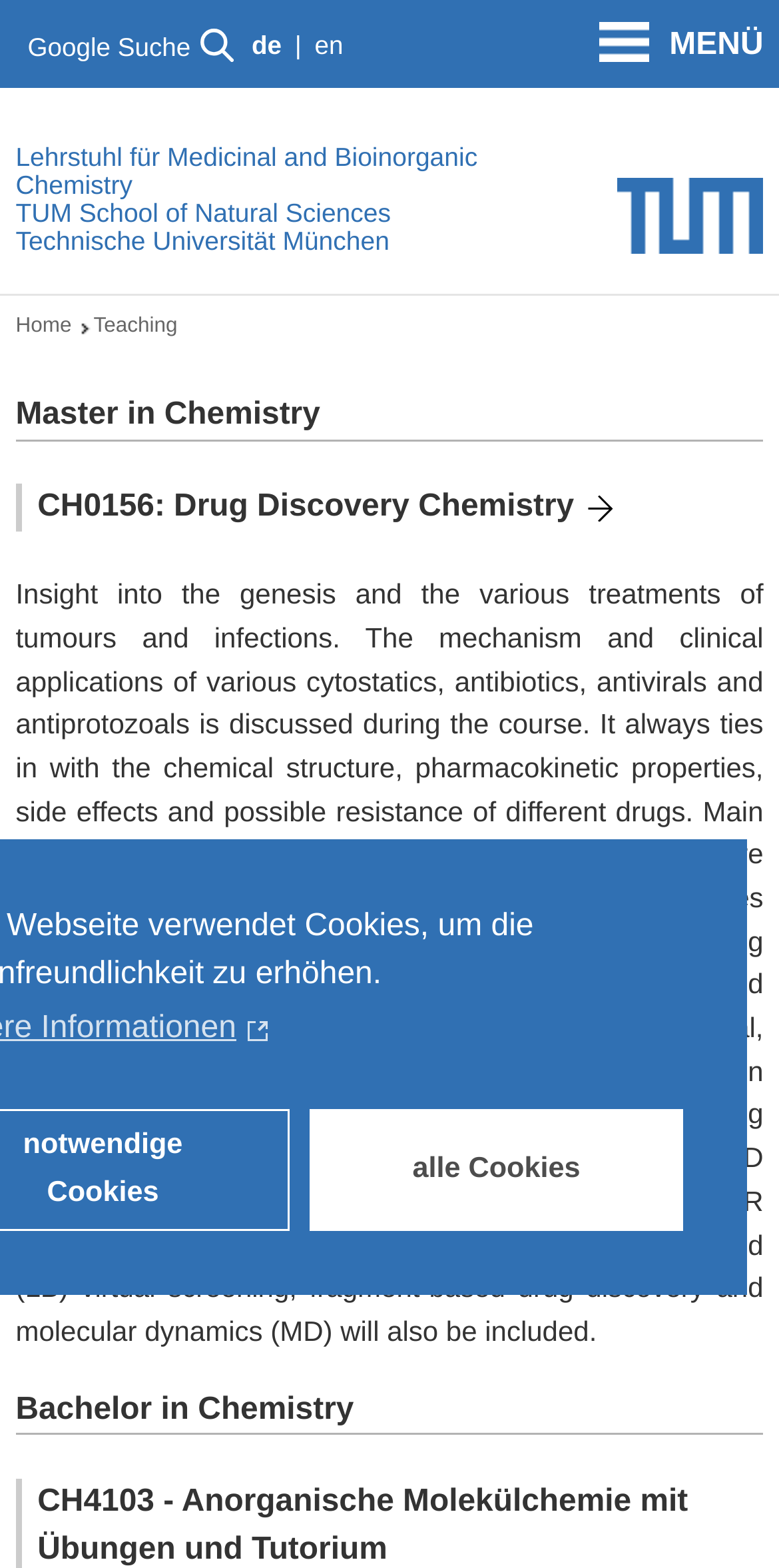Detail the various sections and features of the webpage.

The webpage is about the teaching activities of the Lehrstuhl für Medicinal and Bioinorganic Chemistry. At the top left, there is a Google search button accompanied by a small image. Next to it, there are two language options, Deutsch and English, represented by abbreviations with their corresponding country codes. 

On the top right, there is a navigation menu button labeled "Navigation öffnen" with the text "MENÜ" next to it. Below this, there is a link to the Technische Universität München with its logo.

The main content area is divided into two sections. The left section has three links: one to the Lehrstuhl für Medicinal and Bioinorganic Chemistry, one to the TUM School of Natural Sciences, and one to the Technische Universität München. 

The right section has a breadcrumbs navigation menu with a link to the Home page and a label "Teaching". Below this, there are three headings: "Master in Chemistry", "CH0156: Drug Discovery Chemistry", and "Bachelor in Chemistry". The "CH0156: Drug Discovery Chemistry" heading has a link to the course description, which is a lengthy text that explains the course's content, including the topics of tumours, infections, cytostatics, antibiotics, and drug design. 

At the bottom of the page, there is a button labeled "alle Cookies".